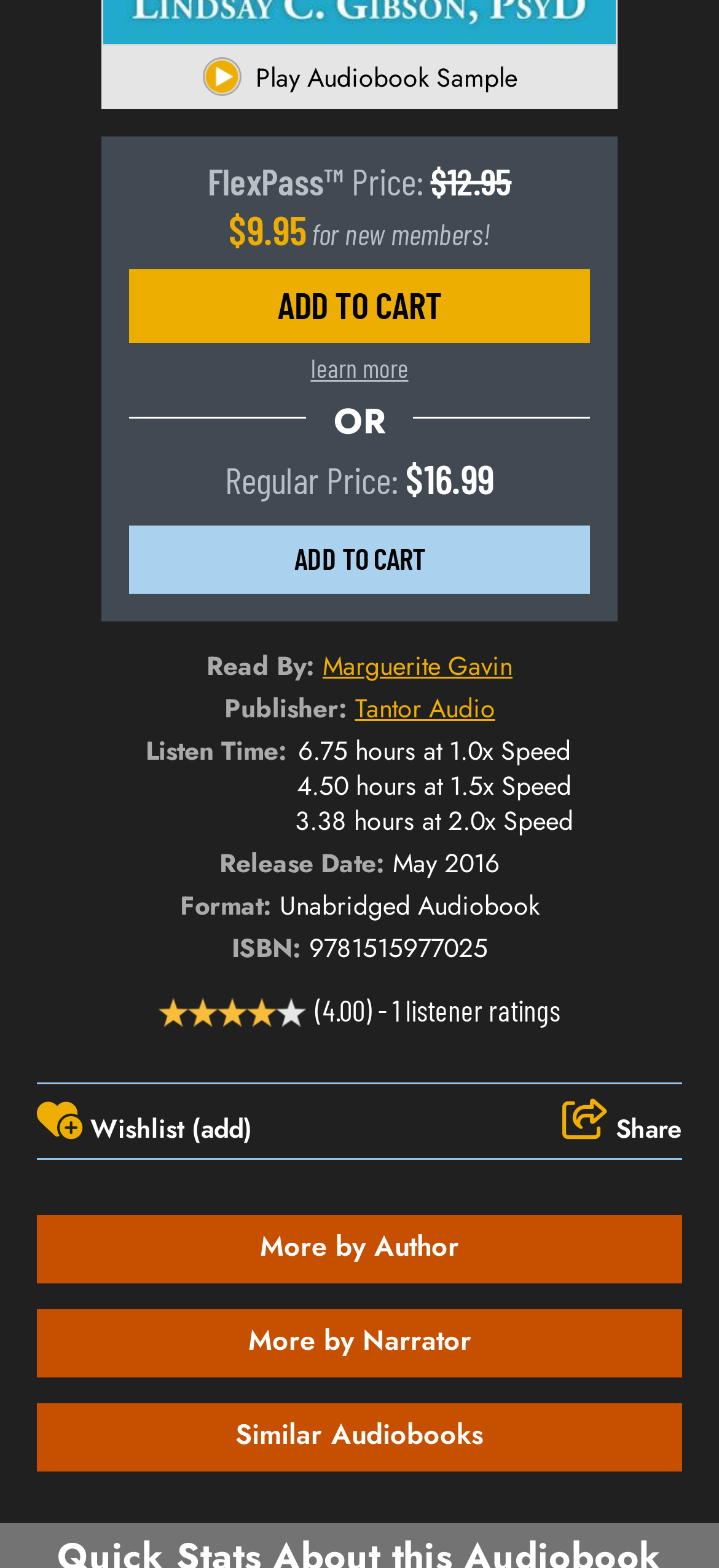Kindly determine the bounding box coordinates of the area that needs to be clicked to fulfill this instruction: "Add to wishlist".

[0.051, 0.699, 0.351, 0.738]